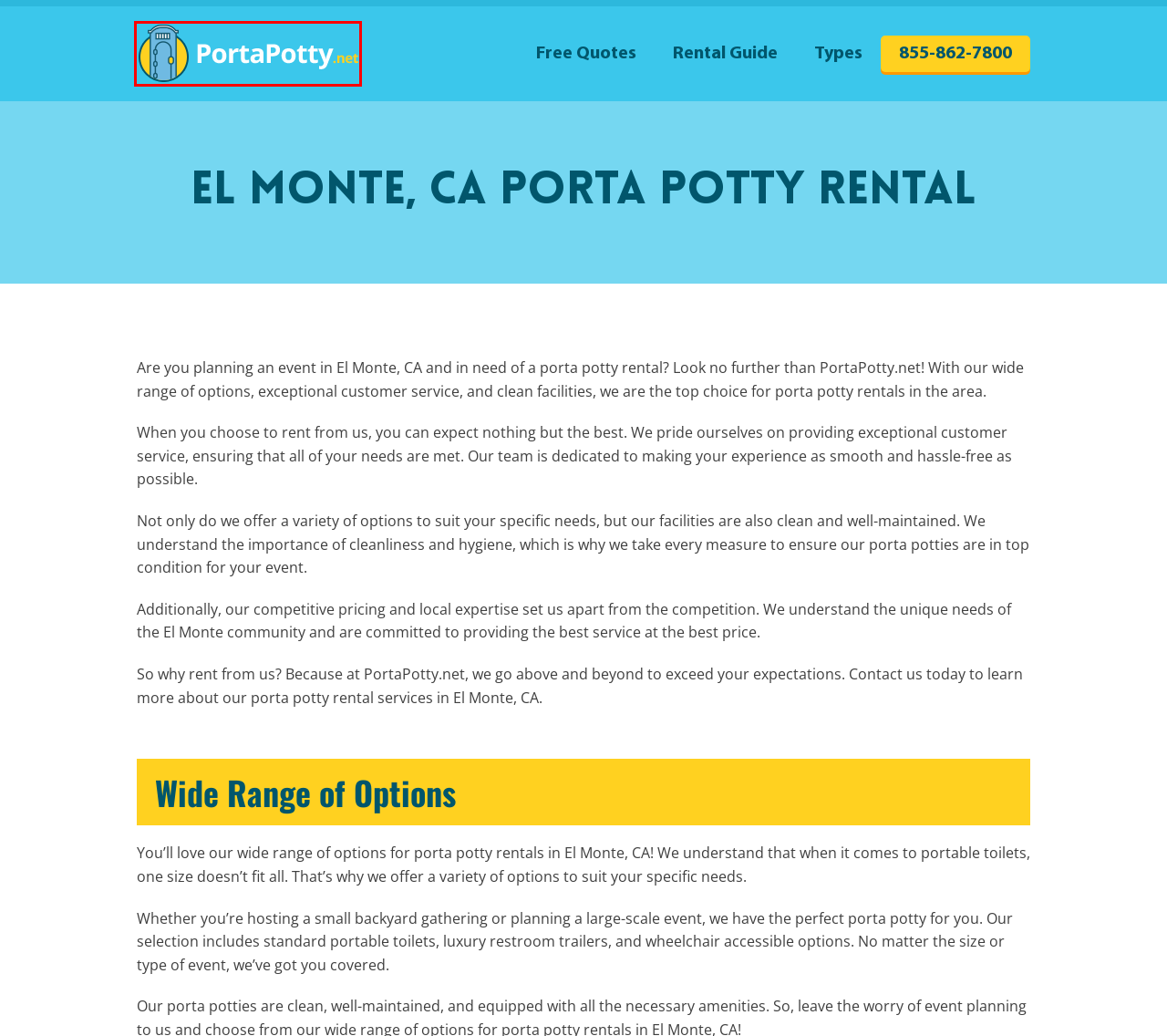Look at the screenshot of a webpage that includes a red bounding box around a UI element. Select the most appropriate webpage description that matches the page seen after clicking the highlighted element. Here are the candidates:
A. Free Quotes For Renting a Porta Potty
B. Porta Potty Types - Learn About Your Options
C. About Us PortaPotty.net
D. Porta Potty Rental - Cost, Complete Guide, Prices
E. Porta Potty Rental - Find Low Prices on Portable Toilets
F. Disclaimer PortaPotty.net
G. Site Map PortaPotty.net
H. Contact Us PortaPotty.net

E